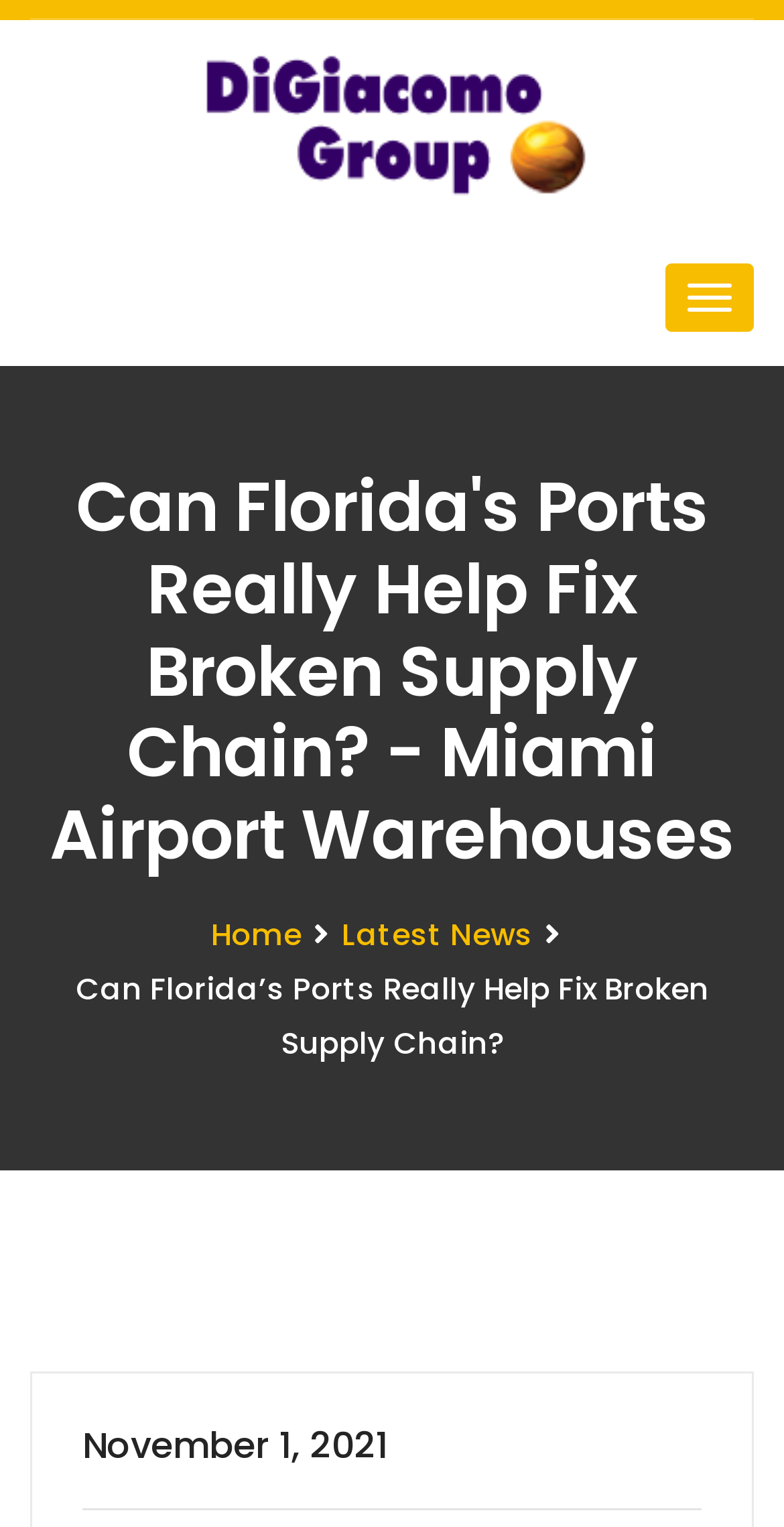Describe every aspect of the webpage in a detailed manner.

The webpage appears to be a news article or blog post discussing the topic of Florida's ports and their potential role in fixing the broken supply chain. 

At the top of the page, there is a logo or icon, represented by the image 'borvel', which is accompanied by a link with the same name. Below this, there is a prominent heading that displays the title of the article, "Can Florida's Ports Really Help Fix Broken Supply Chain? - Miami Airport Warehouses". 

On the right side of the page, near the top, there is a button with no descriptive text. 

Further down the page, there are navigation links, including "Home" and "Latest News", which are positioned side by side. 

The main content of the article begins with a static text element that repeats the title of the article, "Can Florida’s Ports Really Help Fix Broken Supply Chain?". Below this, there is a date, "November 1, 2021", indicating when the article was published.